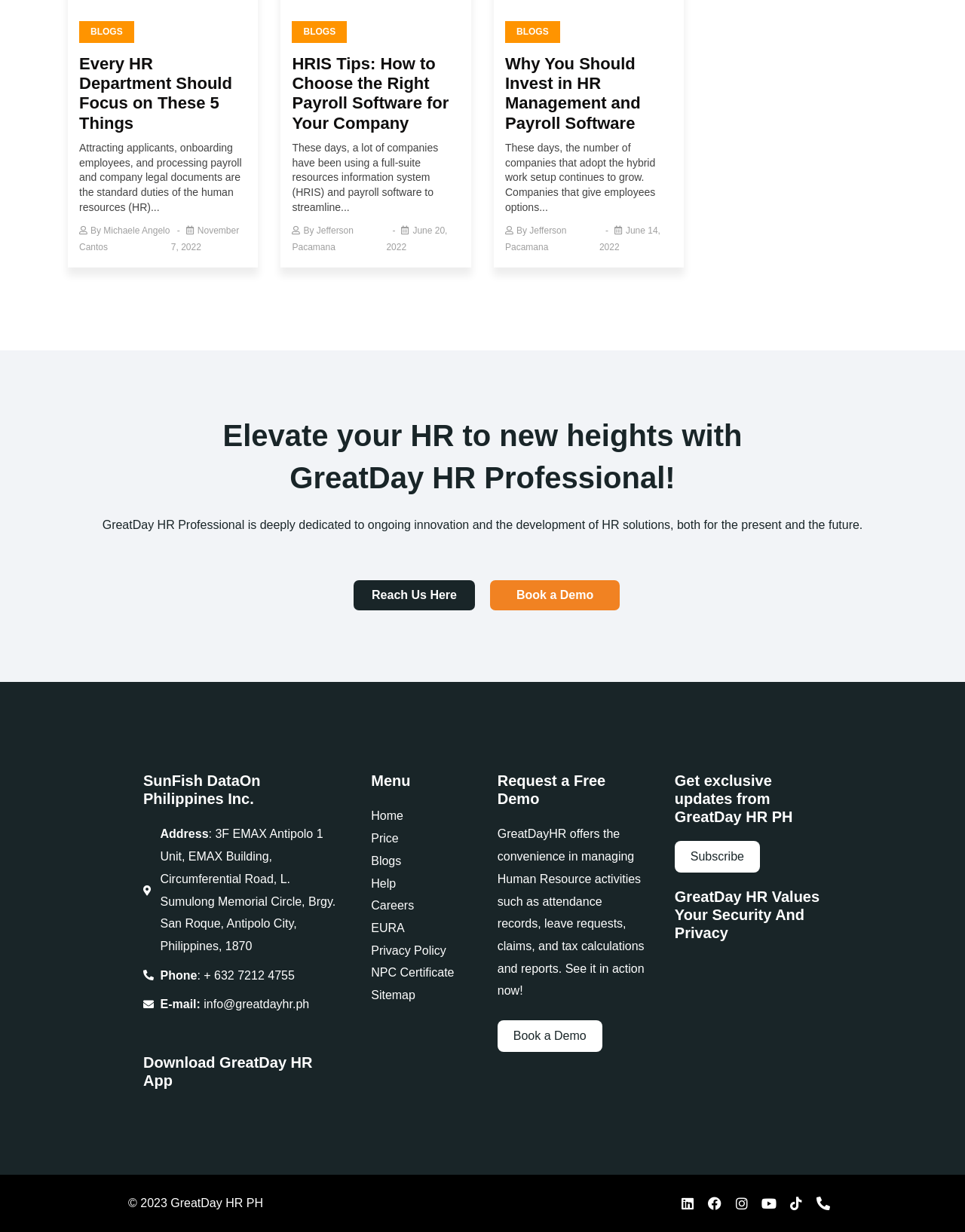What is the company name?
Please use the image to deliver a detailed and complete answer.

I found the company name 'GreatDay HR PH' in the heading element with the text 'Elevate your HR to new heights with GreatDay HR Professional!' and also in the footer section with the address and contact information.